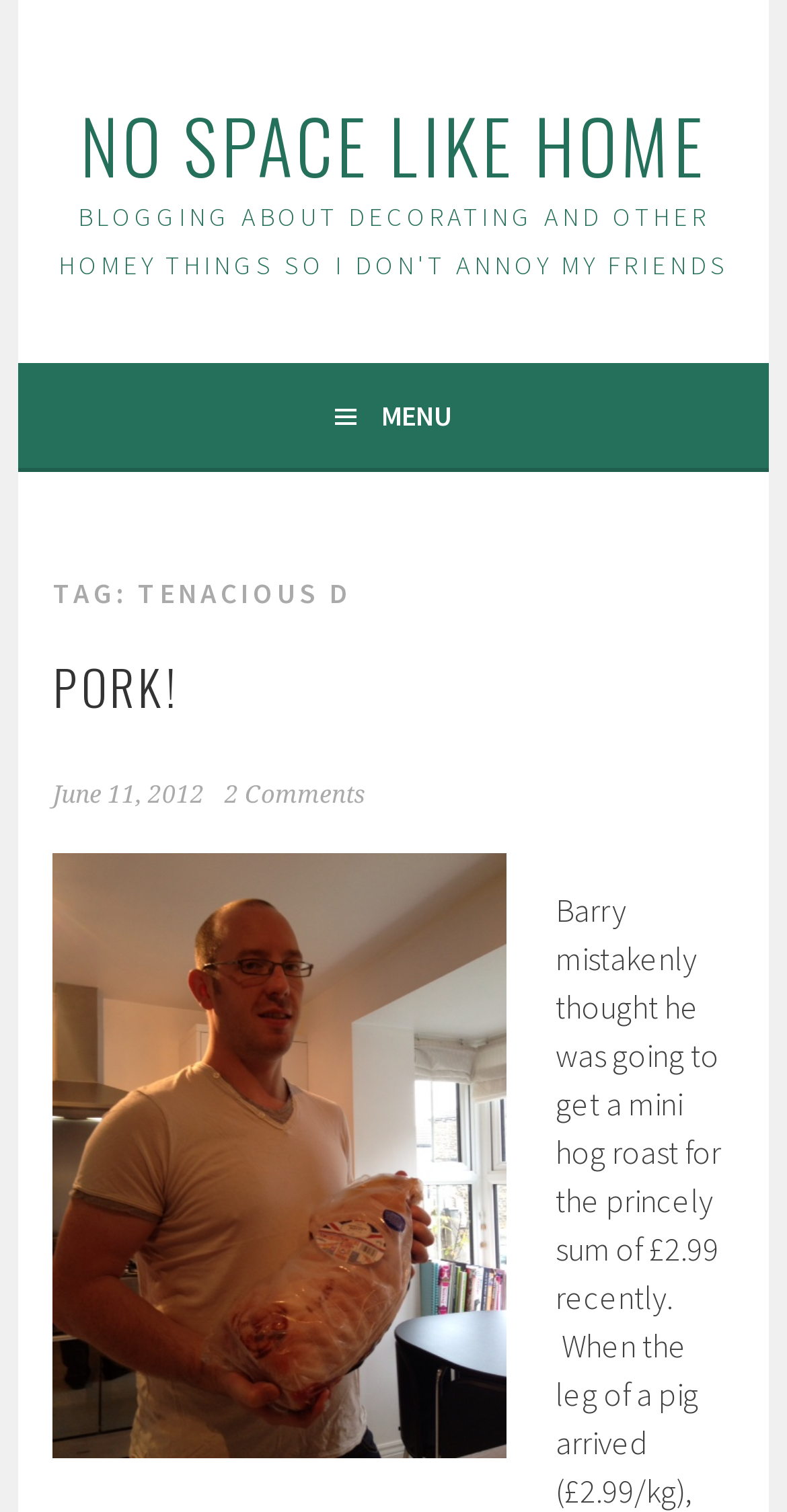What is the title of the blog post?
Provide a well-explained and detailed answer to the question.

The heading 'PORK!' is a link, which suggests that it is the title of the blog post.